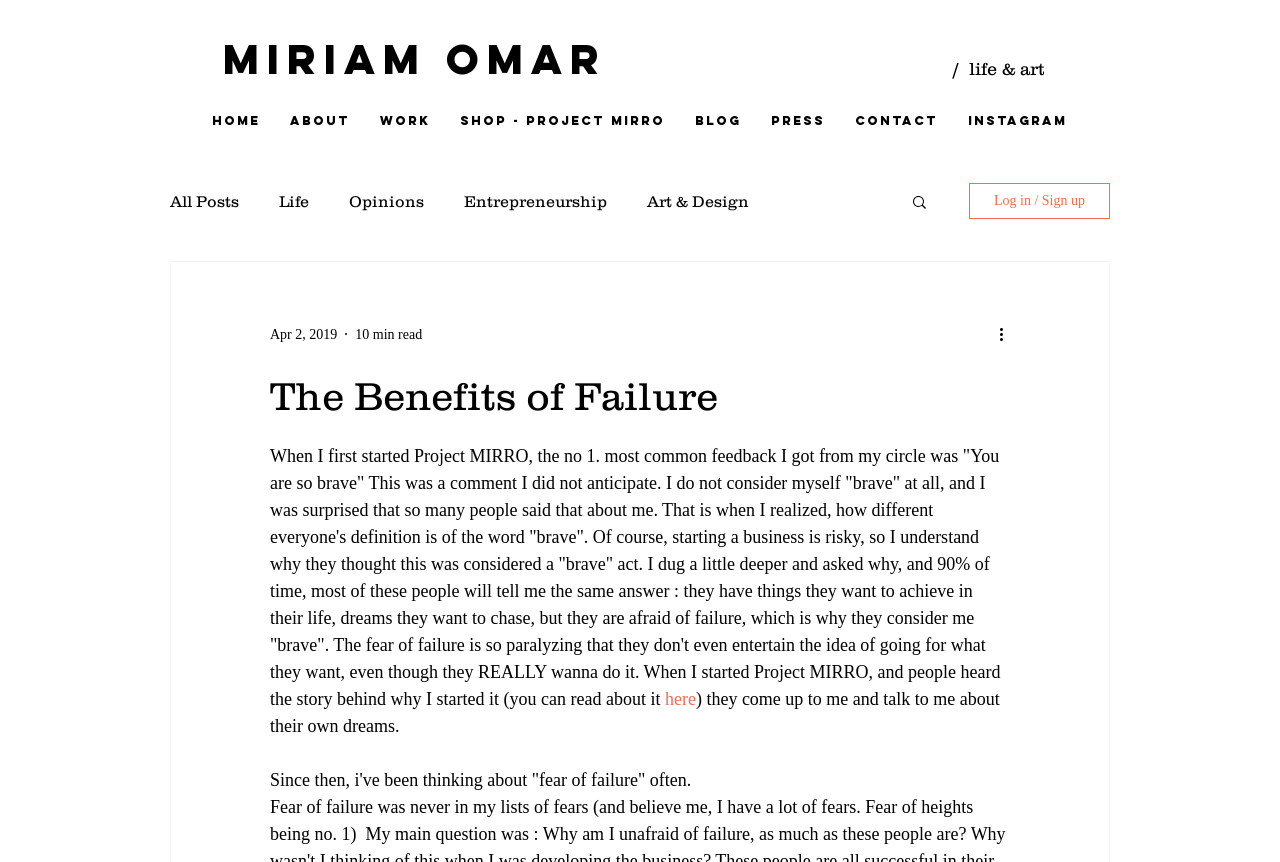What is the text of the webpage's headline?

/  life & art